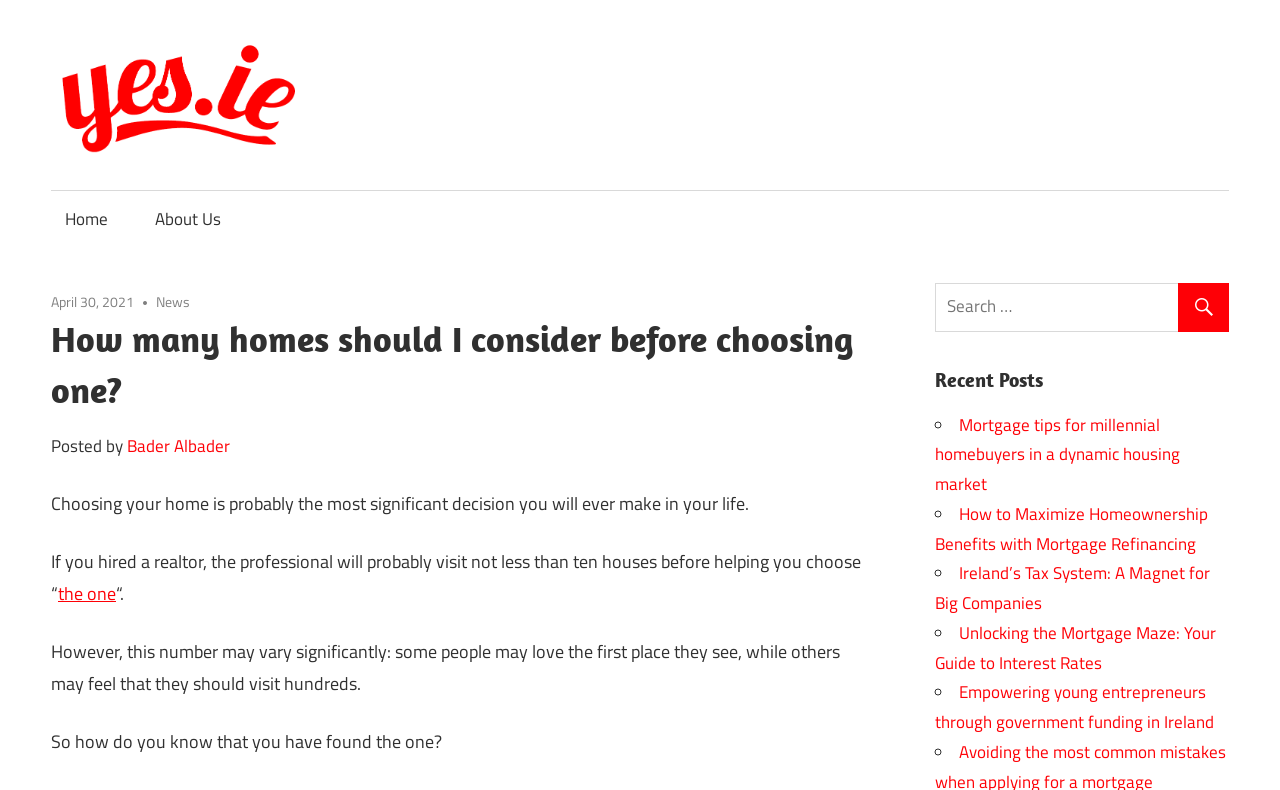Find the bounding box coordinates for the HTML element described in this sentence: "parent_node: Yes.ie – Blog". Provide the coordinates as four float numbers between 0 and 1, in the format [left, top, right, bottom].

[0.04, 0.044, 0.248, 0.077]